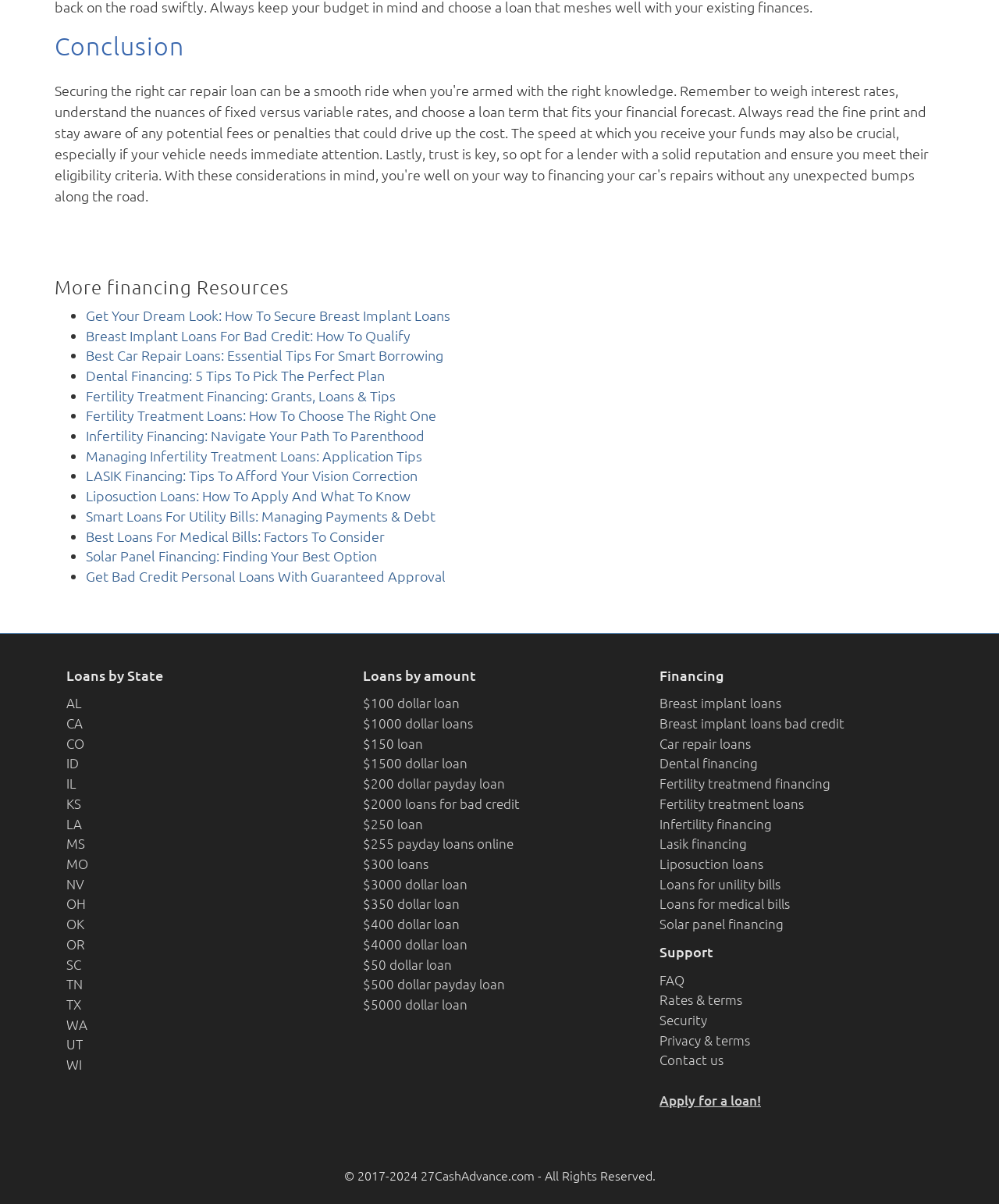Please identify the bounding box coordinates of the element that needs to be clicked to perform the following instruction: "Click on 'Fertility Treatment Financing: Grants, Loans & Tips'".

[0.086, 0.321, 0.396, 0.336]